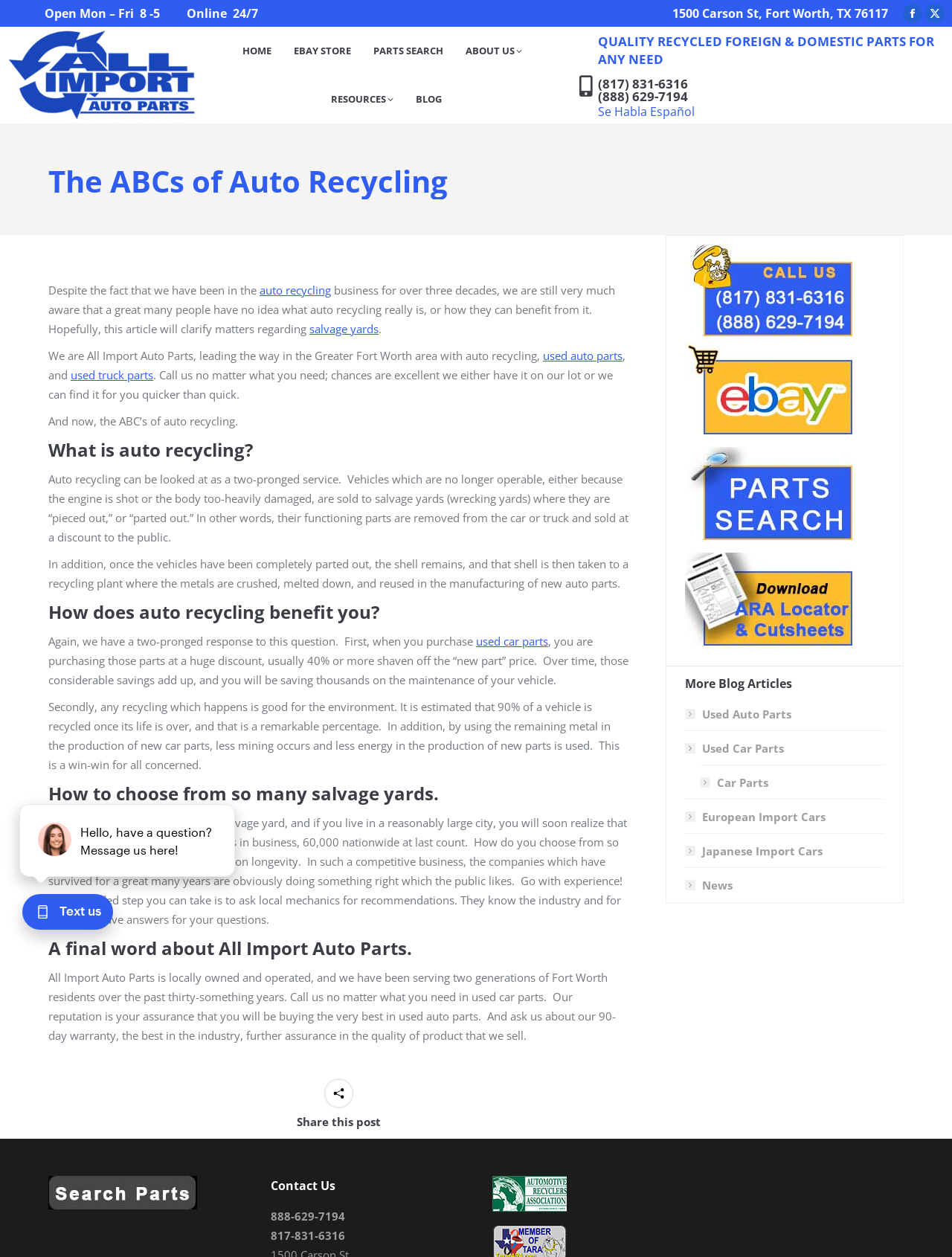Locate the bounding box coordinates of the element's region that should be clicked to carry out the following instruction: "Call All Import Auto Parts". The coordinates need to be four float numbers between 0 and 1, i.e., [left, top, right, bottom].

[0.72, 0.258, 0.895, 0.27]